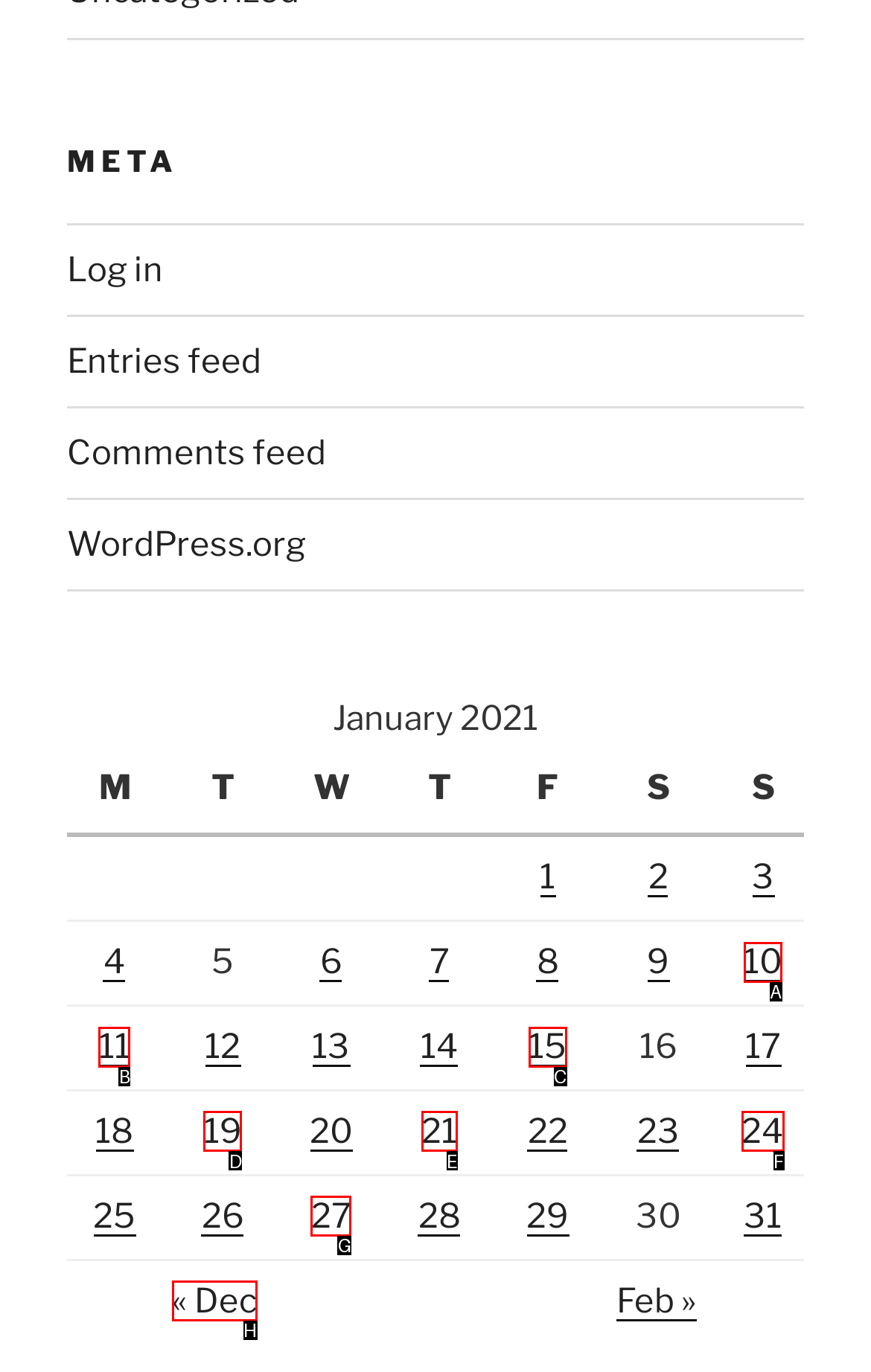Based on the element description: « Dec, choose the HTML element that matches best. Provide the letter of your selected option.

H